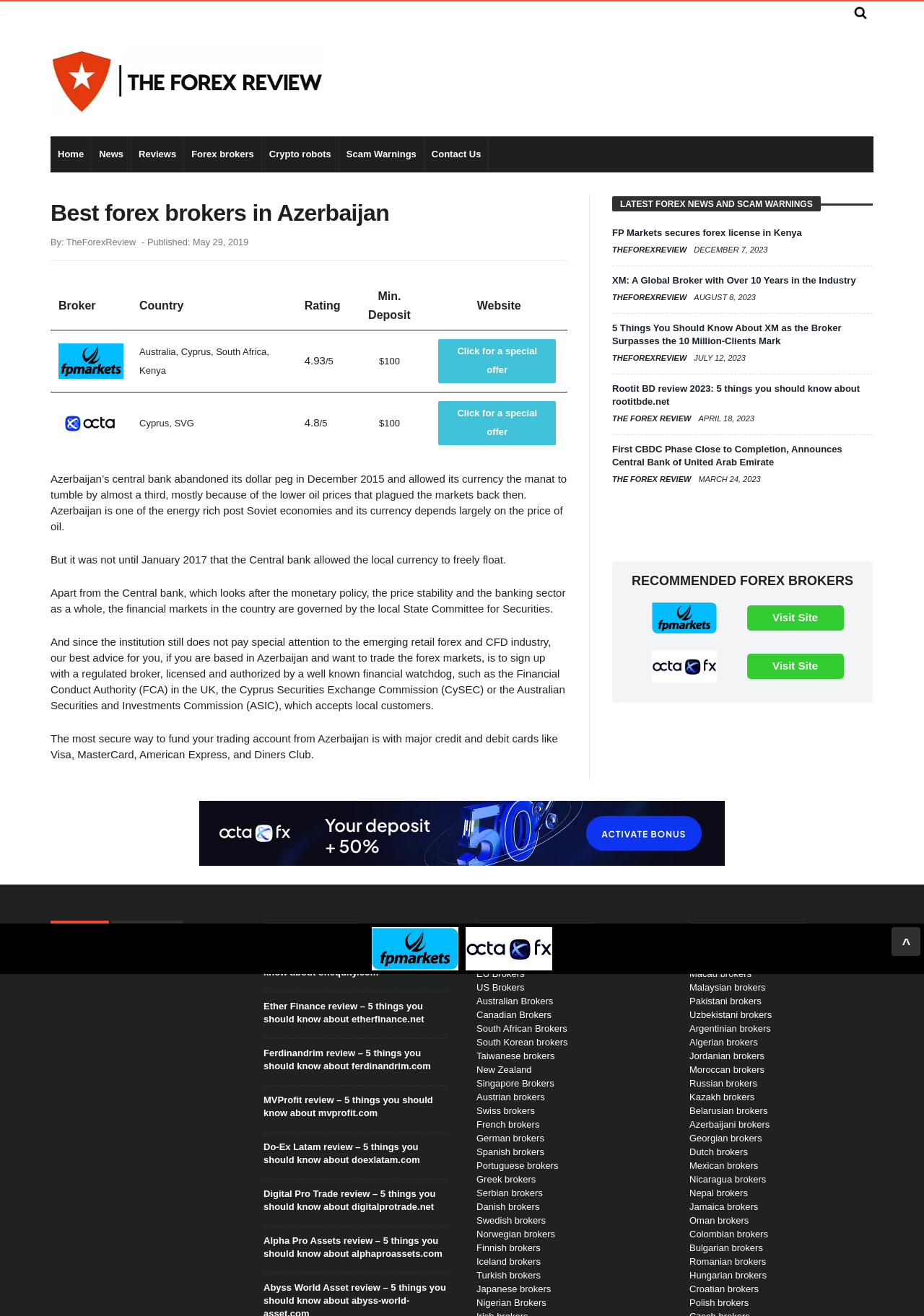Please find and provide the title of the webpage.

Best forex brokers in Azerbaijan